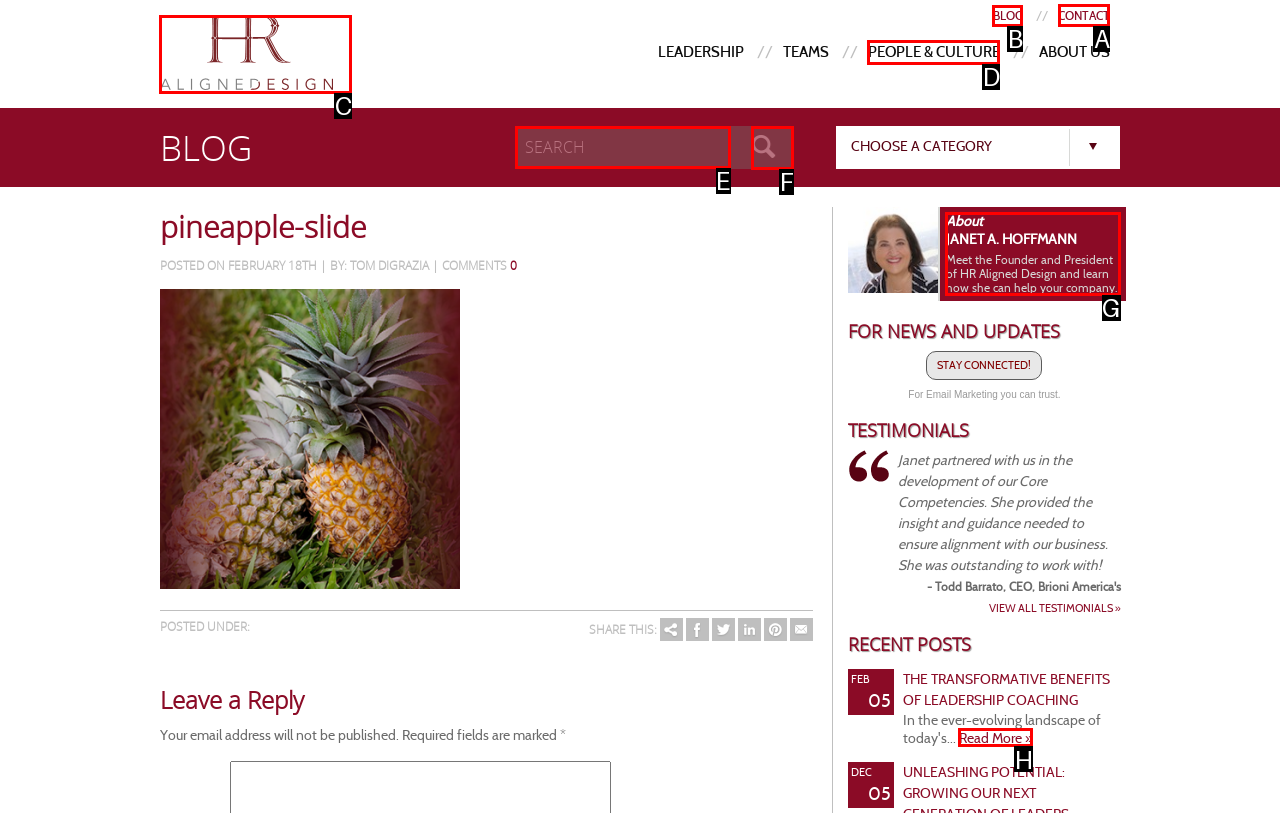Decide which HTML element to click to complete the task: Contact HR Aligned Design Provide the letter of the appropriate option.

A